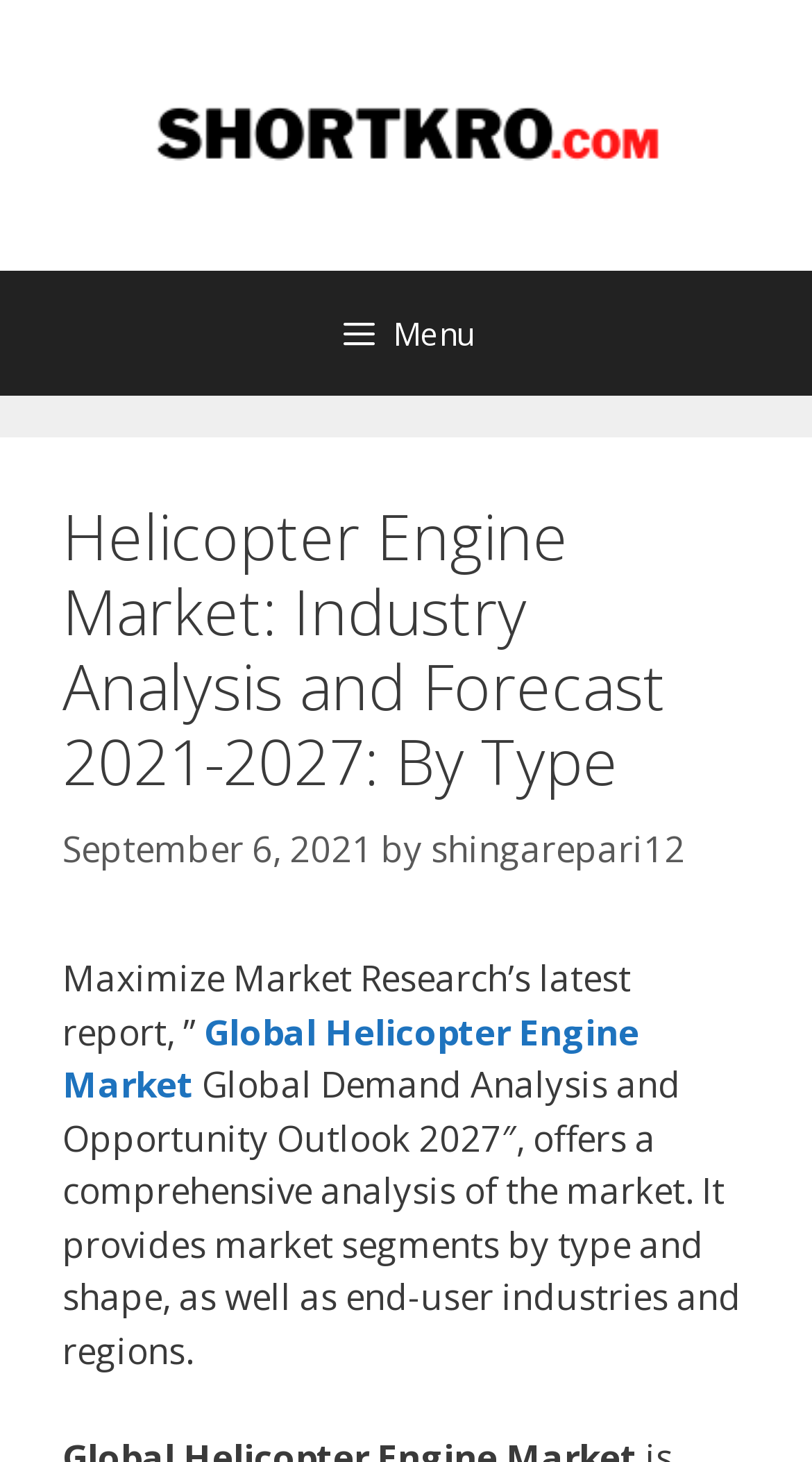Answer the following query concisely with a single word or phrase:
Who is the author of the report?

Maximize Market Research